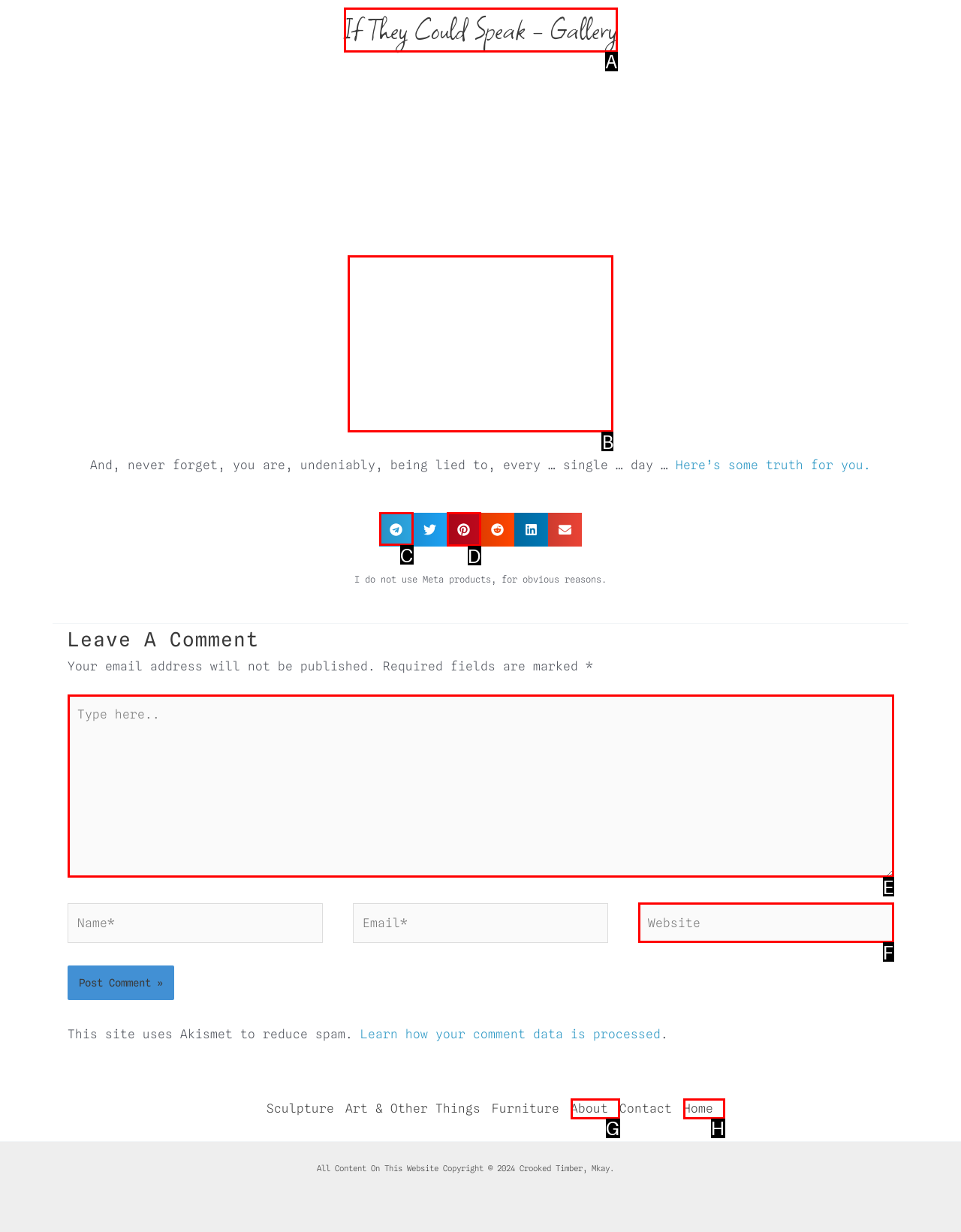Determine which UI element you should click to perform the task: Share on telegram
Provide the letter of the correct option from the given choices directly.

C